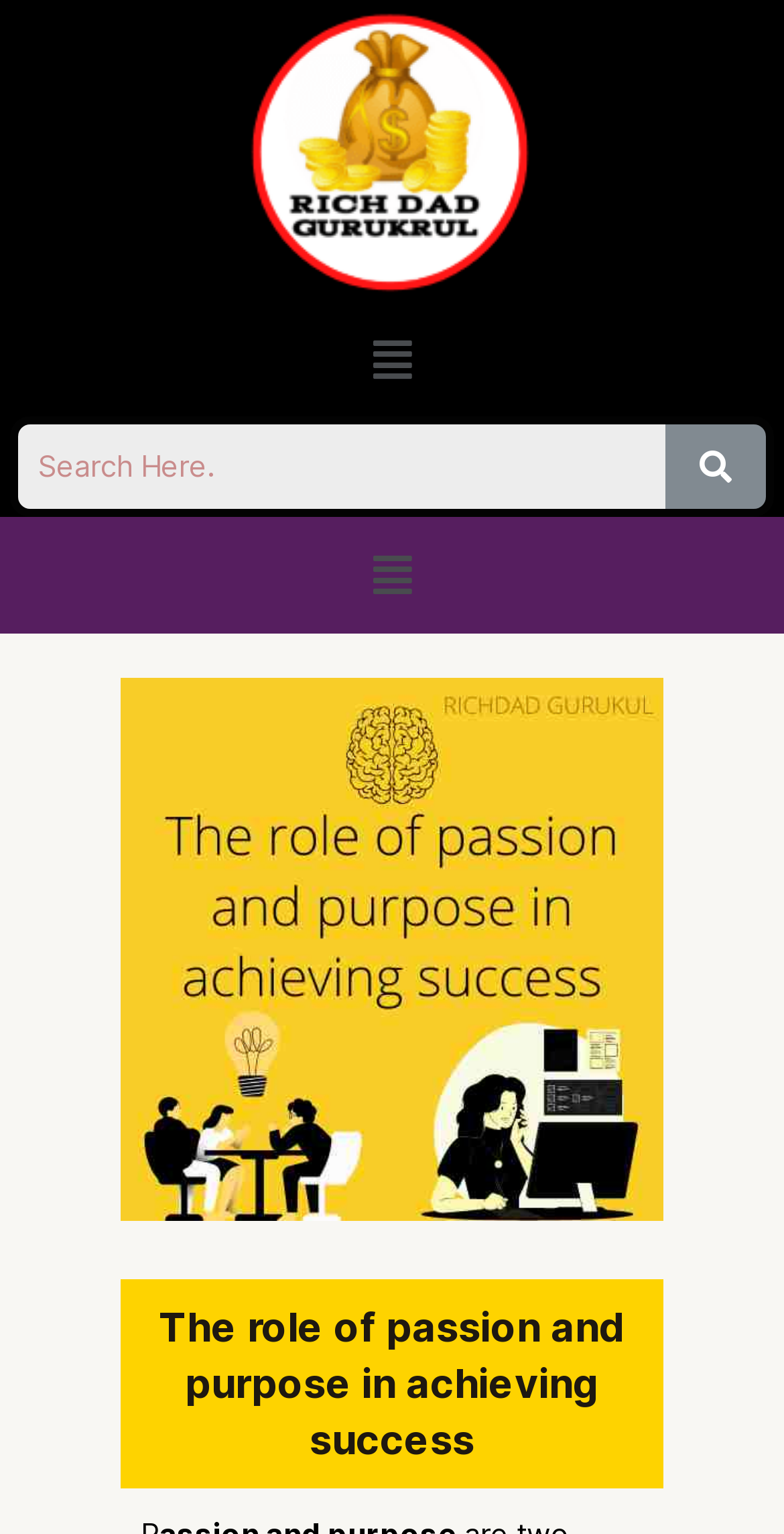Identify the bounding box of the UI element that matches this description: "name="s" placeholder="Search Here." title="Search"".

[0.023, 0.277, 0.849, 0.332]